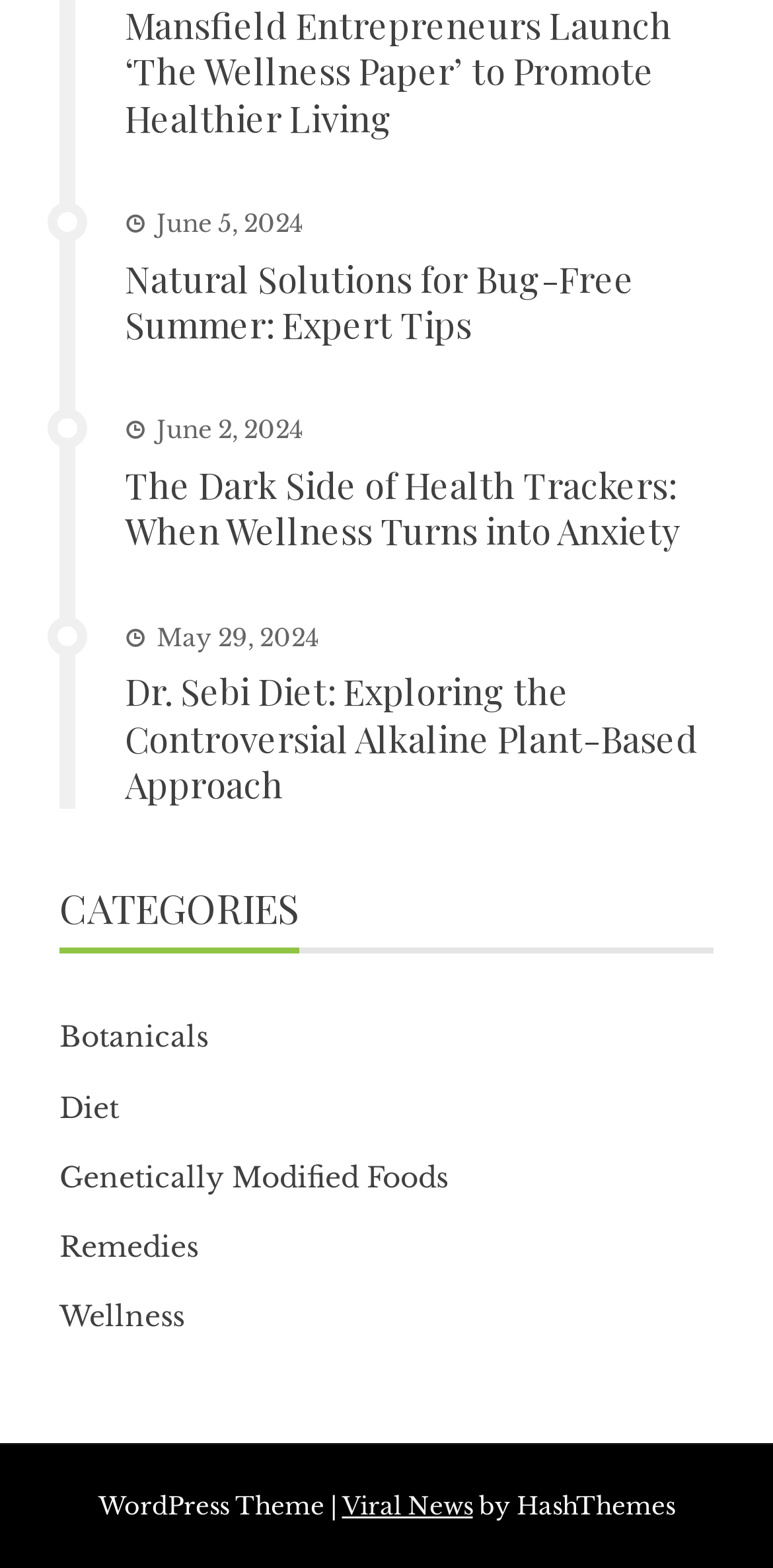Determine the bounding box coordinates of the section I need to click to execute the following instruction: "Visit the Viral News website". Provide the coordinates as four float numbers between 0 and 1, i.e., [left, top, right, bottom].

[0.442, 0.951, 0.612, 0.97]